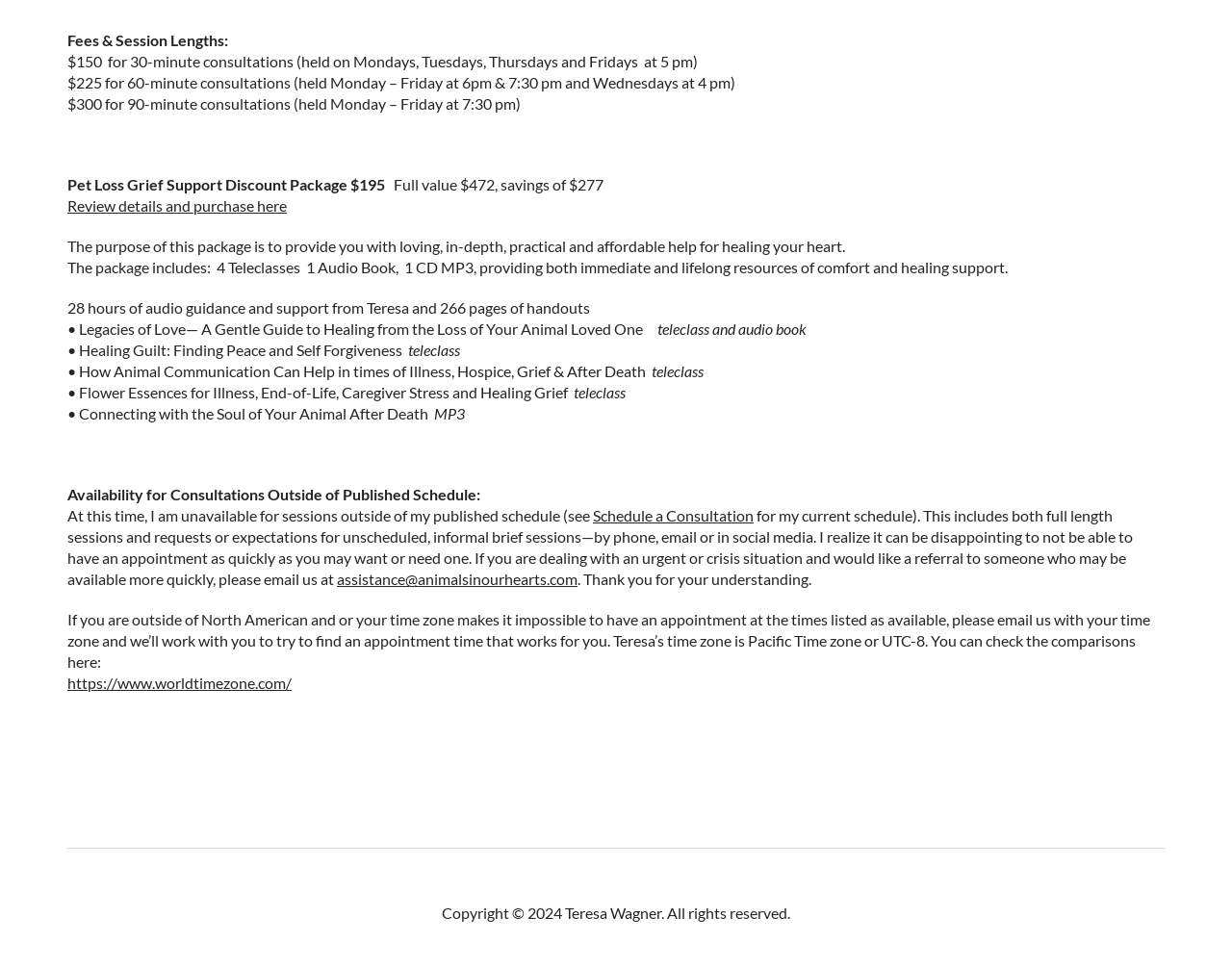Identify the bounding box coordinates for the UI element described as: "assistance@animalsinourhearts.com".

[0.273, 0.589, 0.469, 0.608]